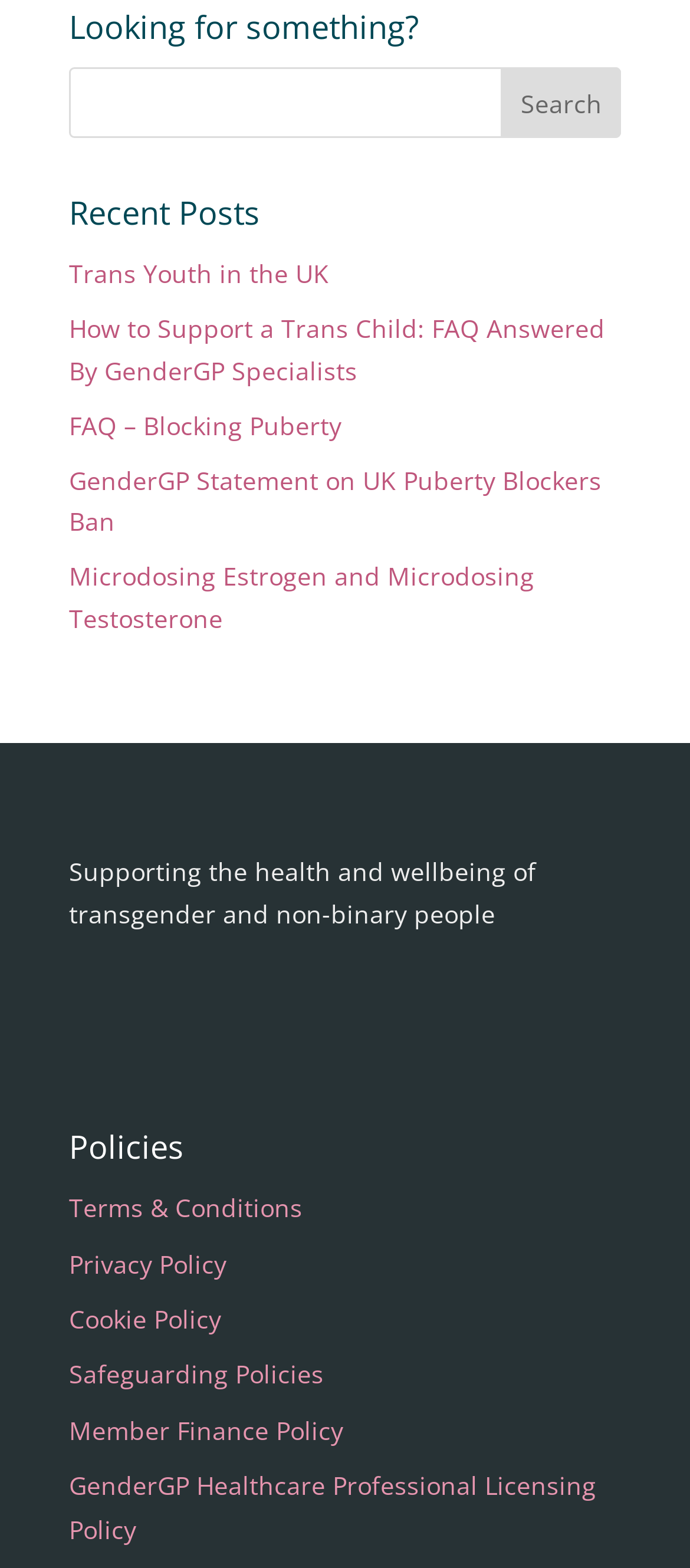What is the purpose of the search bar?
Answer the question with a single word or phrase derived from the image.

To search for something